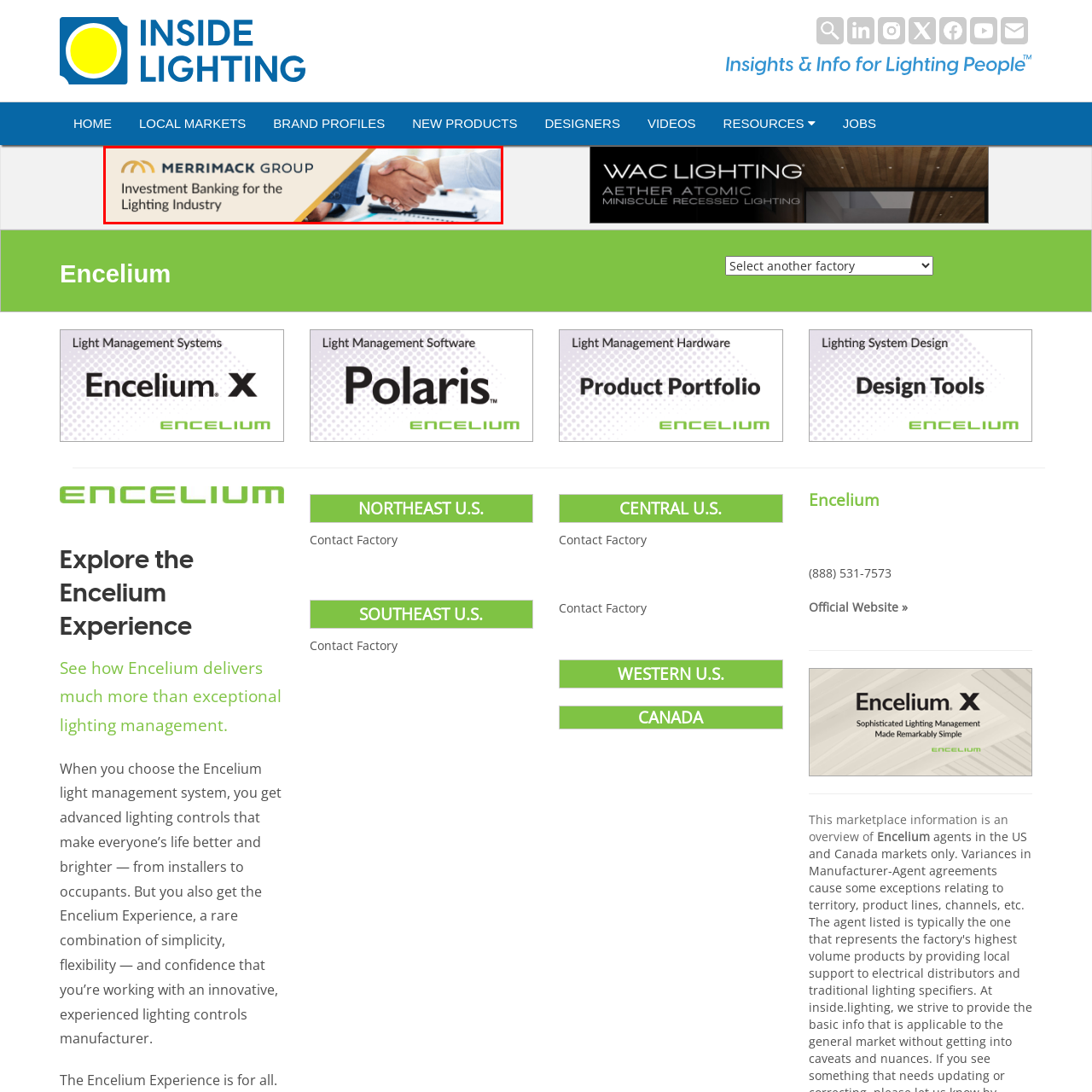Offer an in-depth description of the image encased within the red bounding lines.

The image features a promotional banner for the Merrimack Group, which specializes in investment banking specifically tailored for the lighting industry. The design incorporates a professional handshake, symbolizing partnership and collaboration, alongside the company name and tagline. Set against a light background with a subtle golden accent, this banner emphasizes the Merrimack Group’s commitment to fostering financial growth and support within the lighting sector. The overall aesthetic conveys professionalism and expertise, making it clear that the firm is dedicated to serving its clients in the dynamic field of lighting.